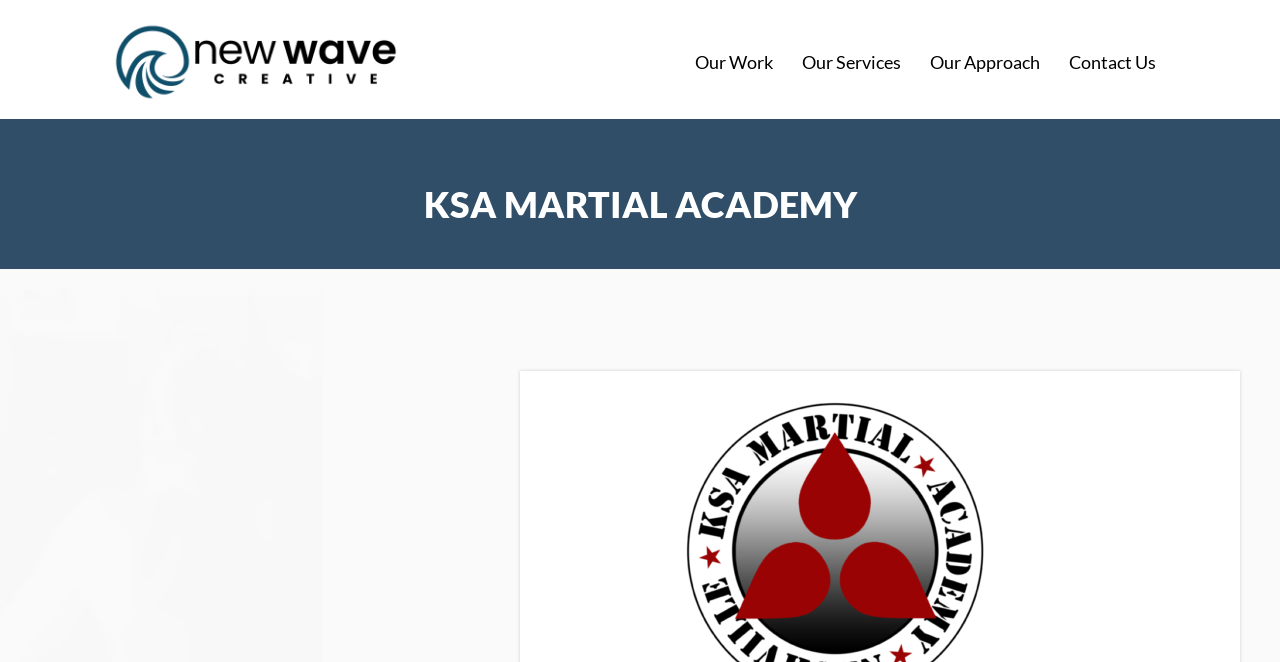What is the main heading of the content section?
Refer to the image and give a detailed response to the question.

The main heading of the content section is 'KSA MARTIAL ACADEMY', which is located below the navigation links and above the background image.